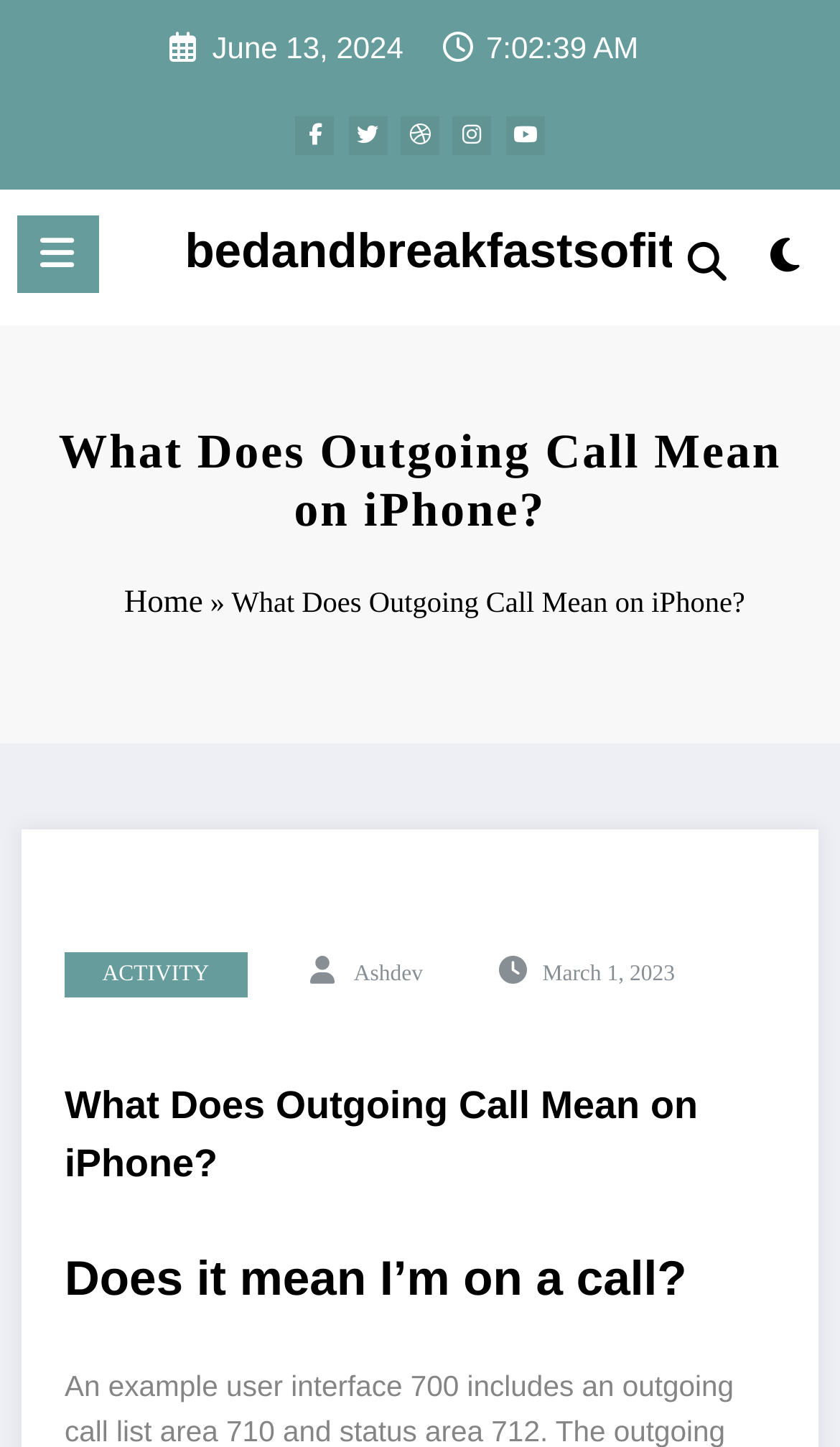Determine the bounding box coordinates for the clickable element to execute this instruction: "Check the time". Provide the coordinates as four float numbers between 0 and 1, i.e., [left, top, right, bottom].

[0.646, 0.665, 0.803, 0.682]